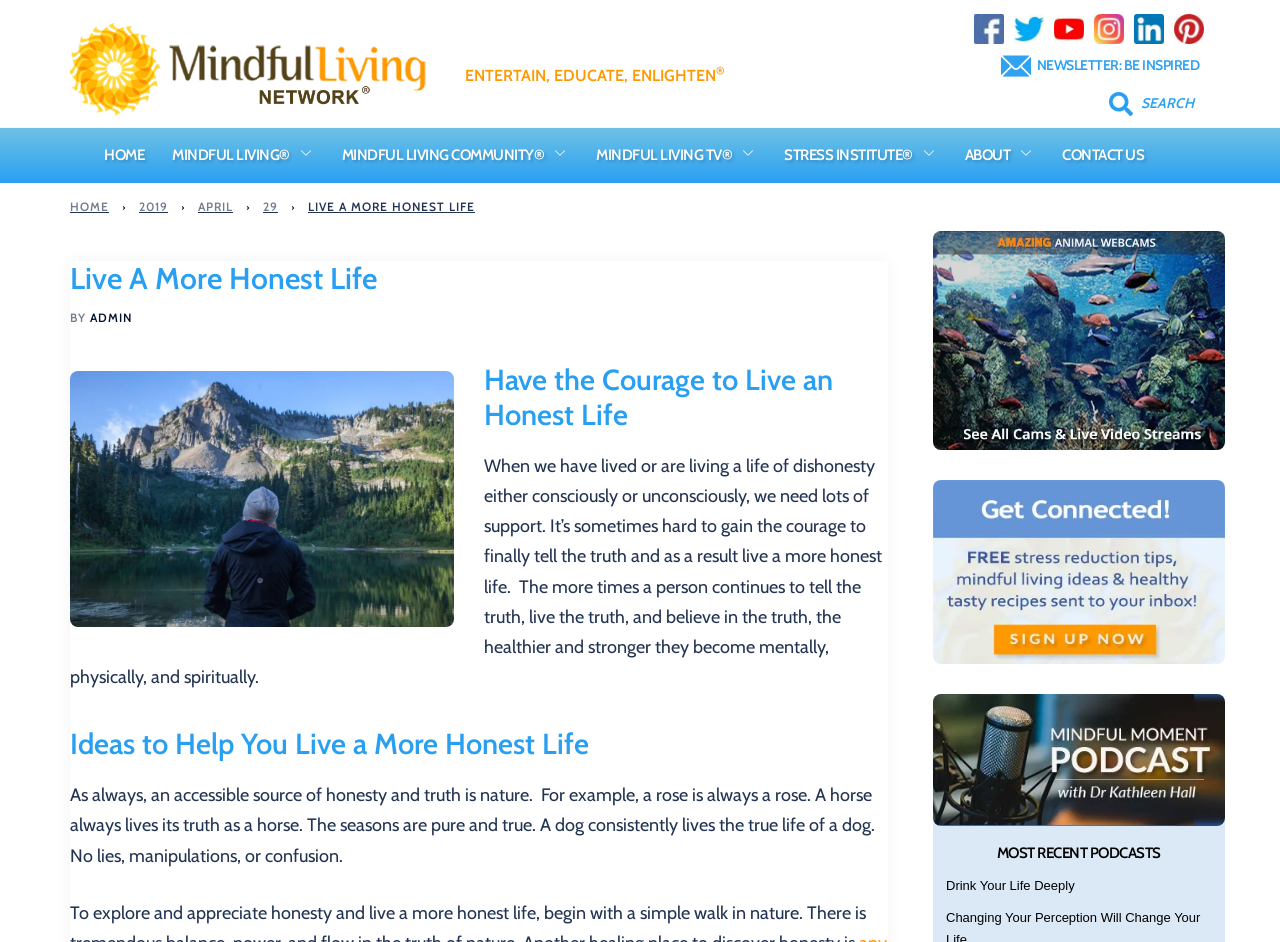Please predict the bounding box coordinates (top-left x, top-left y, bottom-right x, bottom-right y) for the UI element in the screenshot that fits the description: Contact Us

[0.83, 0.152, 0.894, 0.178]